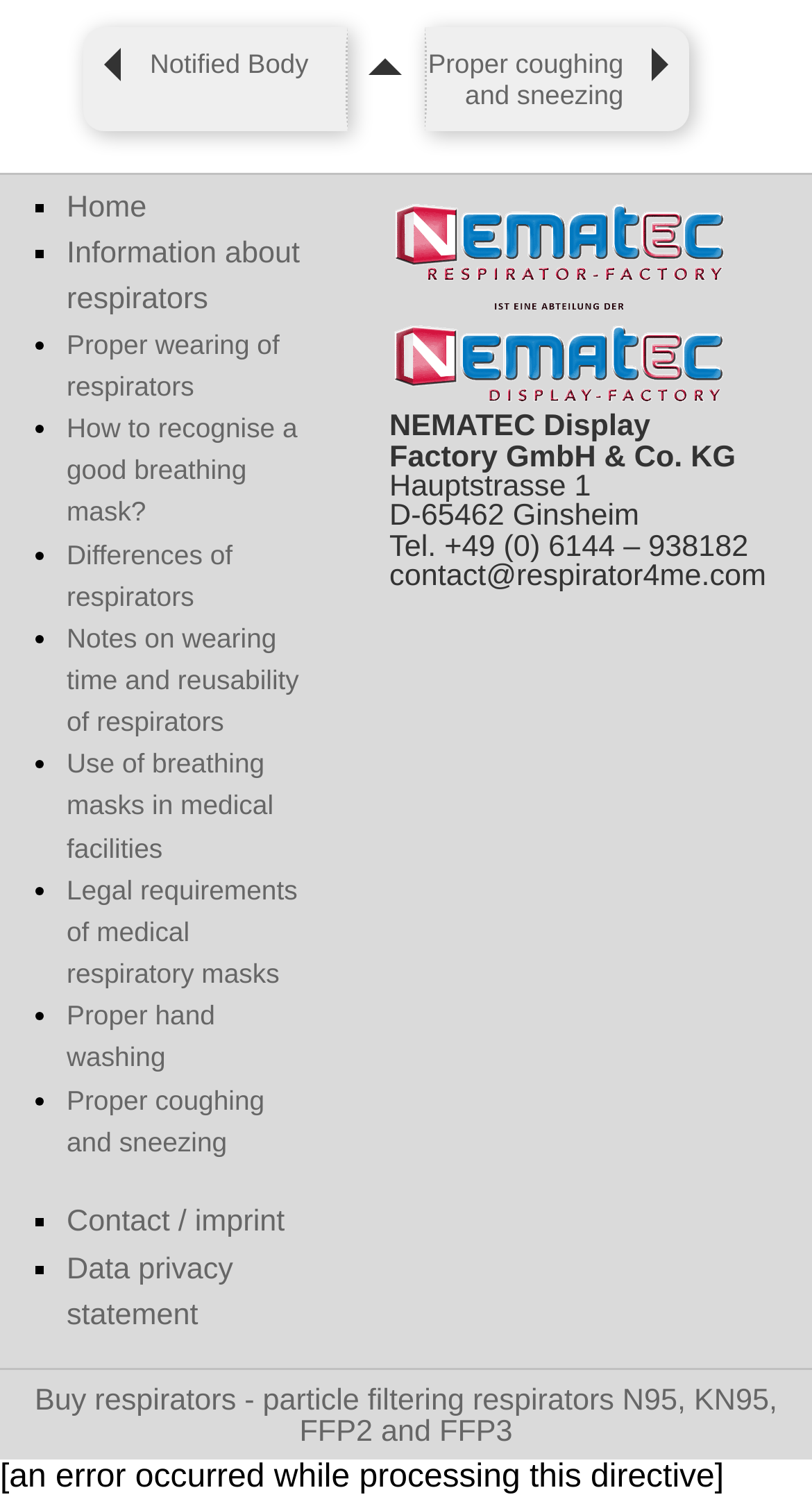Can you specify the bounding box coordinates for the region that should be clicked to fulfill this instruction: "Click on Administration".

None